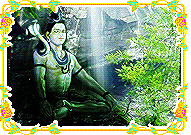Provide a thorough and detailed response to the question by examining the image: 
What is the style of the borders in the image?

The caption describes the borders as ornamental with floral motifs, which adds a touch of elegance and reverence to the image.